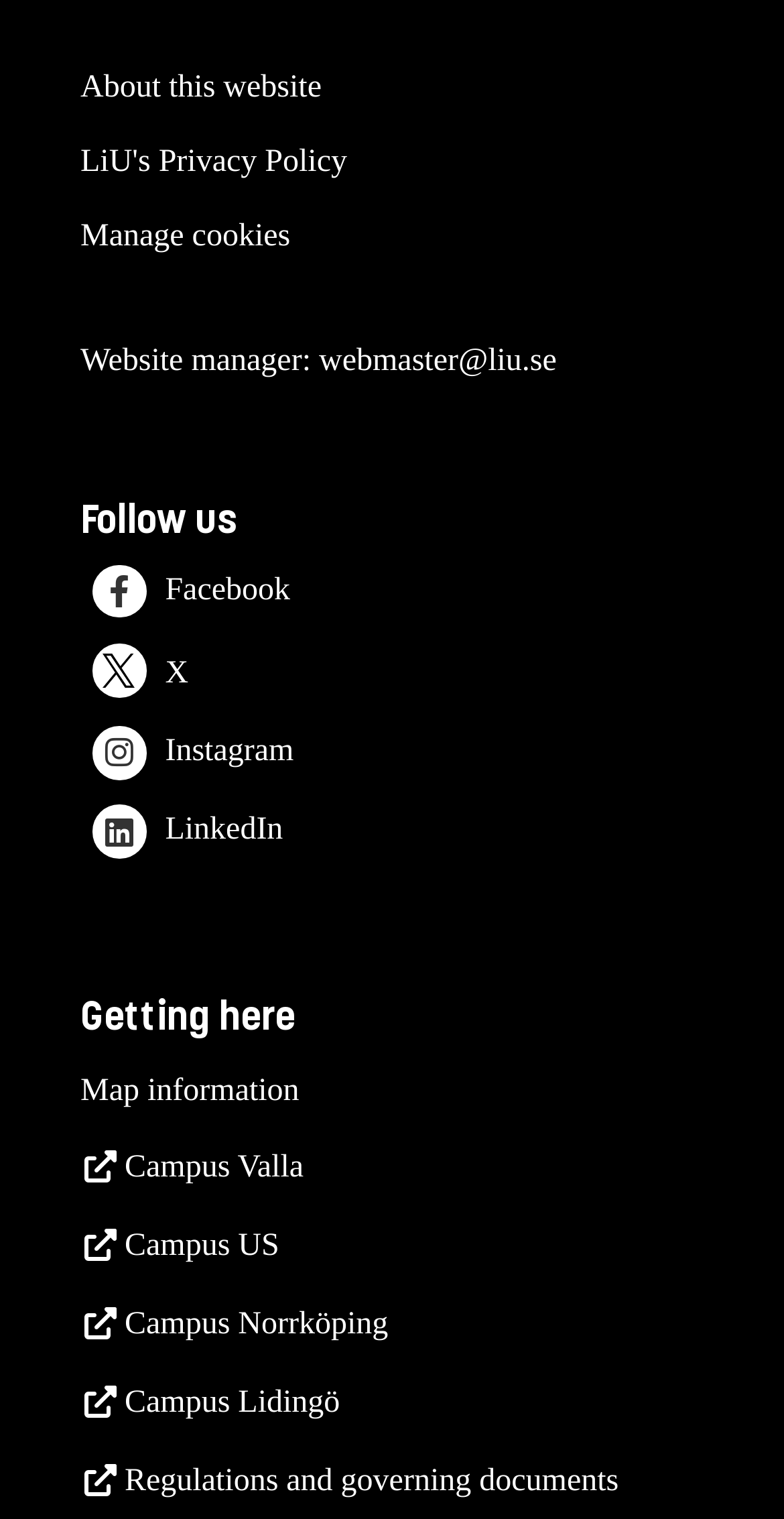Give a concise answer of one word or phrase to the question: 
What are the different campuses of LiU?

Valla, US, Norrköping, Lidingö